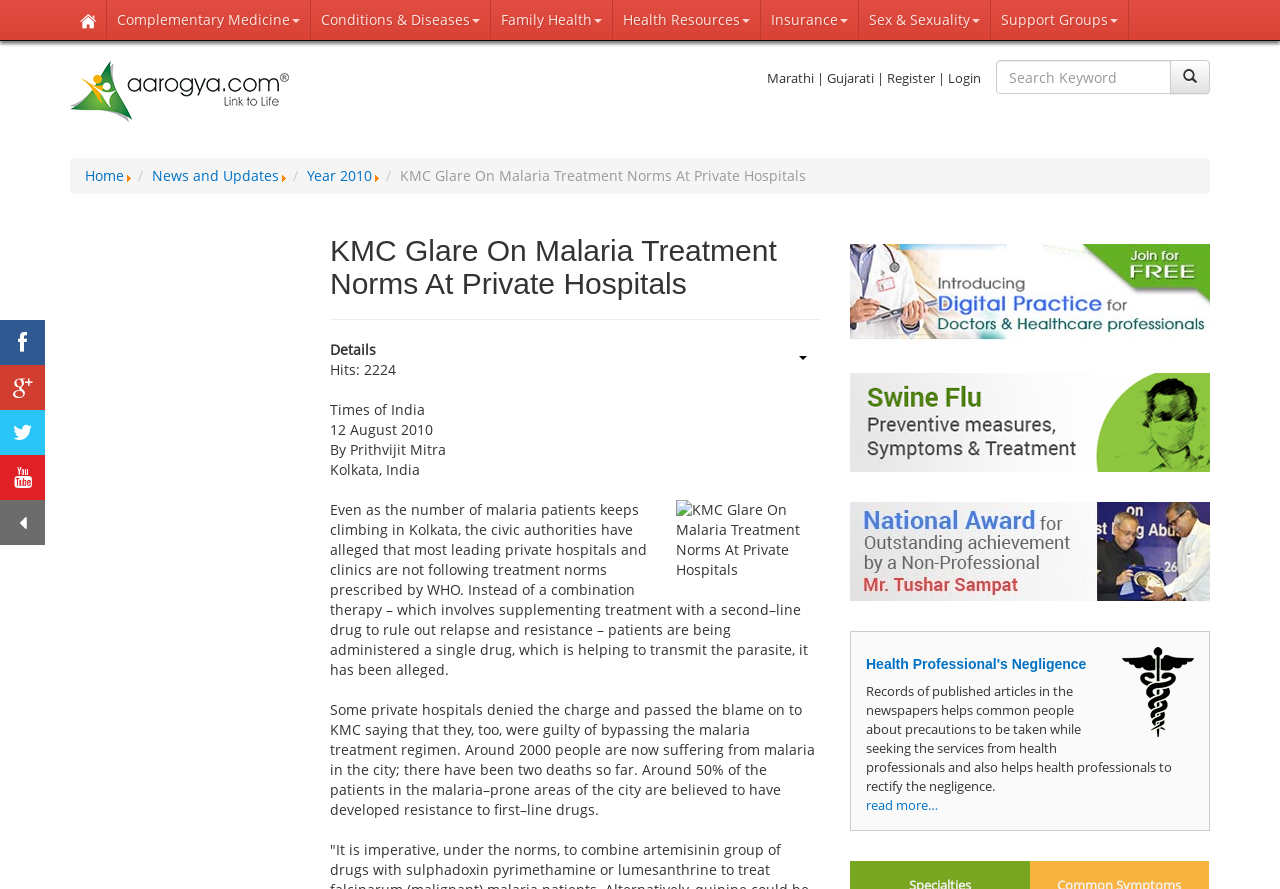Write an exhaustive caption that covers the webpage's main aspects.

The webpage is a comprehensive health portal, Aarogya.com, which provides information on various medical specialties and diseases. At the top of the page, there is a navigation menu with links to different sections, including "Home", "Complementary Medicine", "Conditions & Diseases", and more. Below the navigation menu, there is a logo of Aarogya.com with a link to the homepage.

On the left side of the page, there are several links to social media platforms, represented by icons. Below these links, there is a section with a heading "KMC Glare On Malaria Treatment Norms At Private Hospitals", which appears to be a news article. The article has a brief summary and a "Read more..." link at the bottom.

To the right of the news article, there is a search bar with a button and a link to register or log in to the website. Above the search bar, there are links to switch the language of the website to Marathi or Gujarati.

The main content of the page is divided into sections, including a news article about malaria treatment norms at private hospitals, a description list with details about the article, and a section with static text about the article's content. There is also an image related to the article.

Below the main content, there are several links to other articles or sections, including "Introducing Digital Practice for Doctors & Healthcare professionals", "Swine Flu", and "National Award for Outstanding achievement by a Non-Professional - Tushar Sampat". Each of these links has an accompanying image.

At the bottom of the page, there is a section with a heading "Health Professional's Negligence", which includes a link to an article and a brief summary of the article's content. There is also an image related to this section.